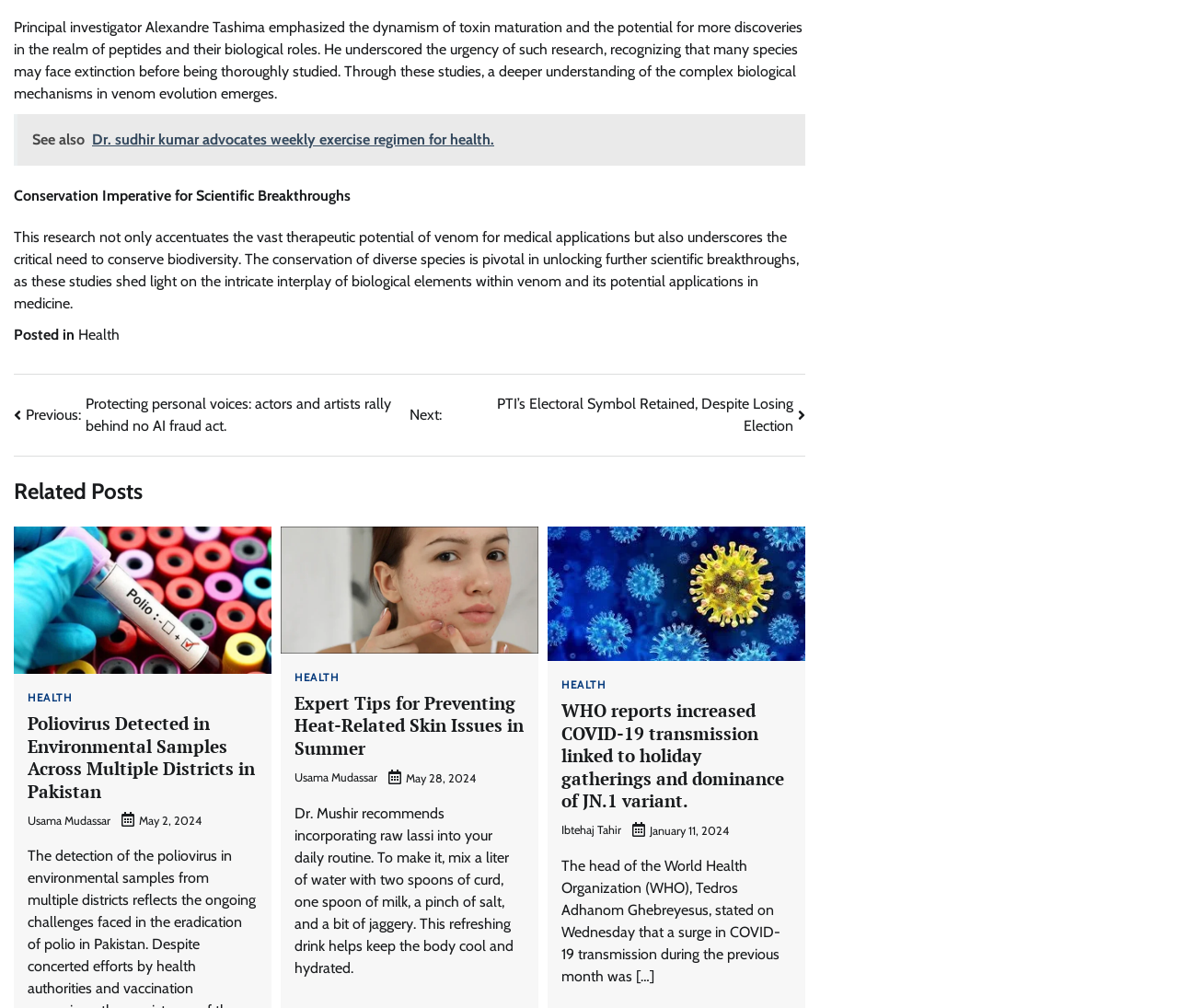Show me the bounding box coordinates of the clickable region to achieve the task as per the instruction: "Click on 'See also Dr. sudhir kumar advocates weekly exercise regimen for health.'".

[0.012, 0.113, 0.684, 0.164]